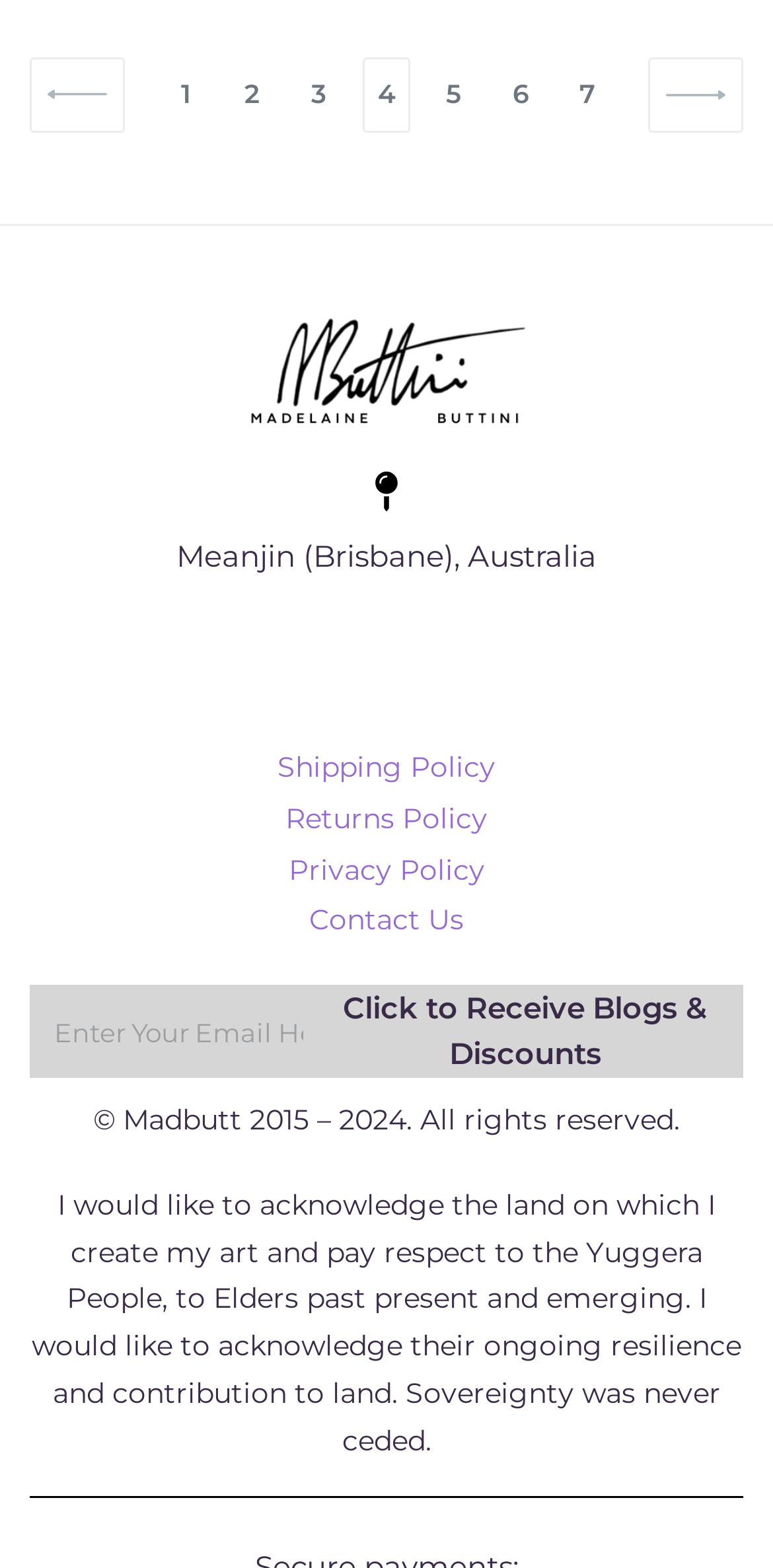How many policy links are there?
Provide a comprehensive and detailed answer to the question.

I counted the links 'Shipping Policy', 'Returns Policy', and 'Privacy Policy' which are related to policies, so there are 3 policy links.